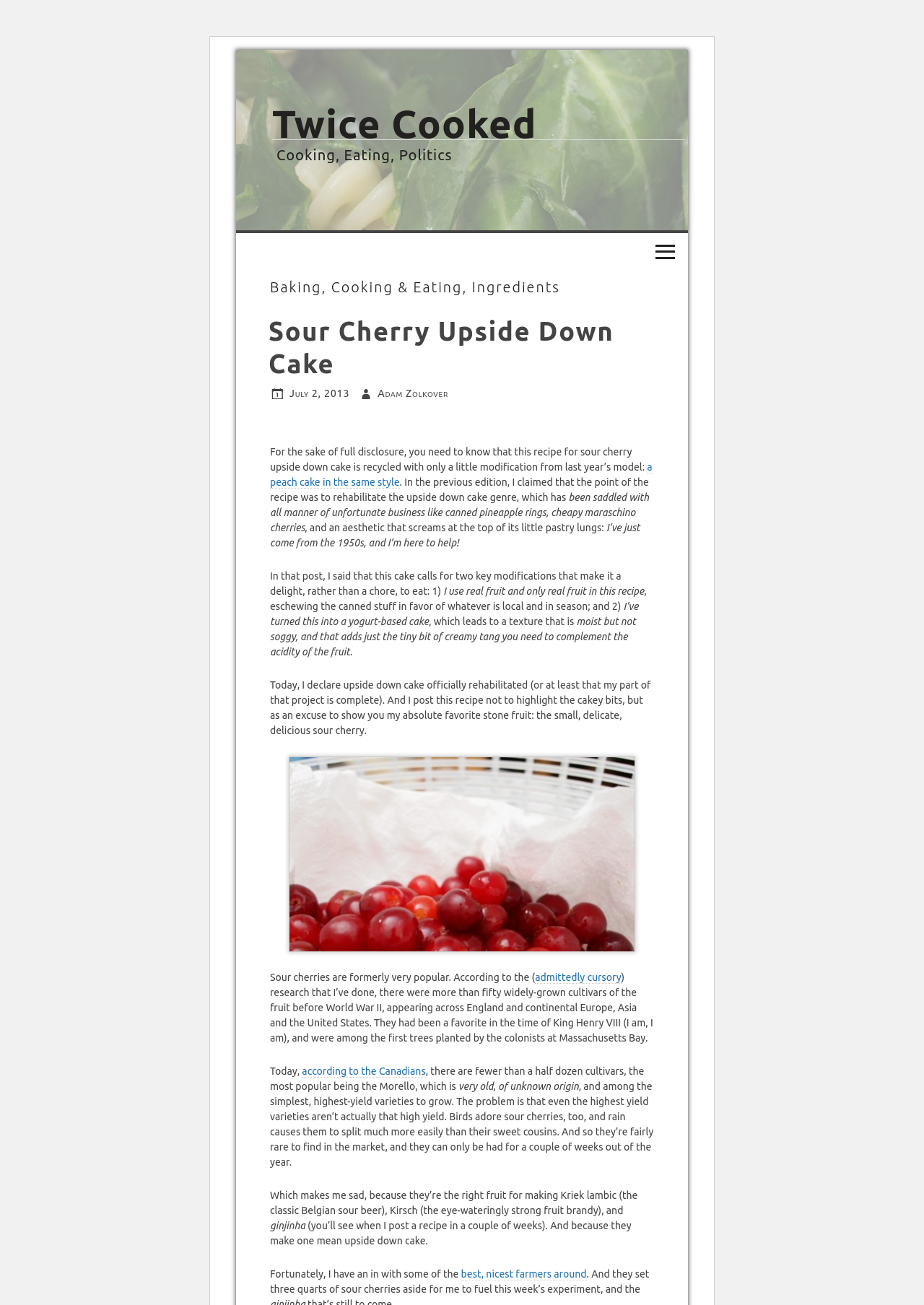Give a full account of the webpage's elements and their arrangement.

This webpage is about a recipe for a sour cherry upside-down cake. At the top, there is a heading with the title "Twice Cooked" and a link to "Skip to content". Below this, there is a navigation menu with links to "Baking", "Cooking & Eating", and "Ingredients". 

The main content of the page is divided into two sections. The first section is an introduction to the recipe, where the author discusses the importance of using fresh, seasonal ingredients and the benefits of making an upside-down cake with yogurt instead of traditional methods. 

The second section is the recipe itself, which is accompanied by an image of the finished cake. The author also shares some information about sour cherries, including their history, cultivation, and uses in different recipes. 

Throughout the page, there are links to other related recipes and articles, as well as a link to the author's name and a timestamp indicating when the article was posted.